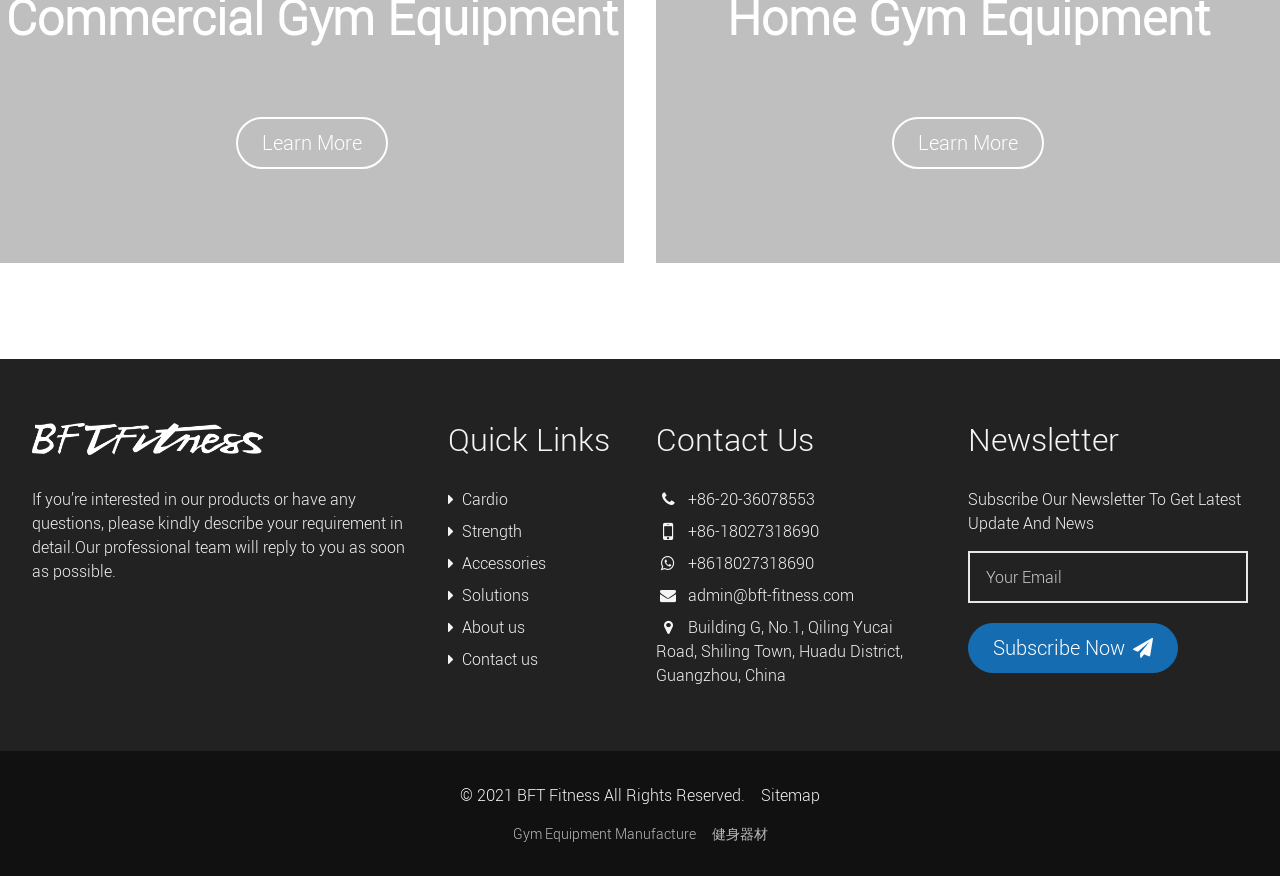Locate the bounding box coordinates of the element I should click to achieve the following instruction: "Click Contact us".

[0.35, 0.738, 0.42, 0.766]